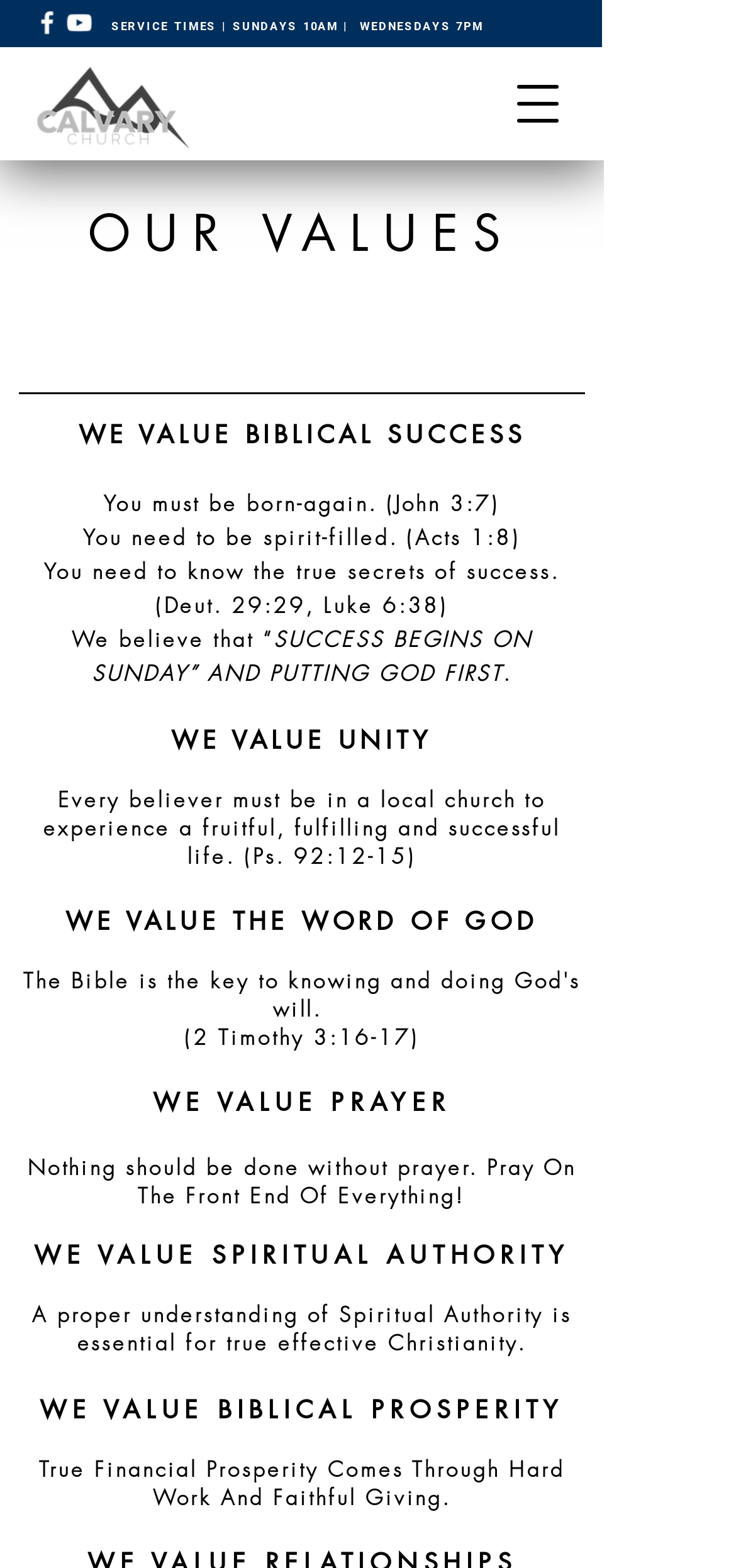Find and extract the text of the primary heading on the webpage.

SERVICE TIMES | SUNDAYS 10AM |  WEDNESDAYS 7PM